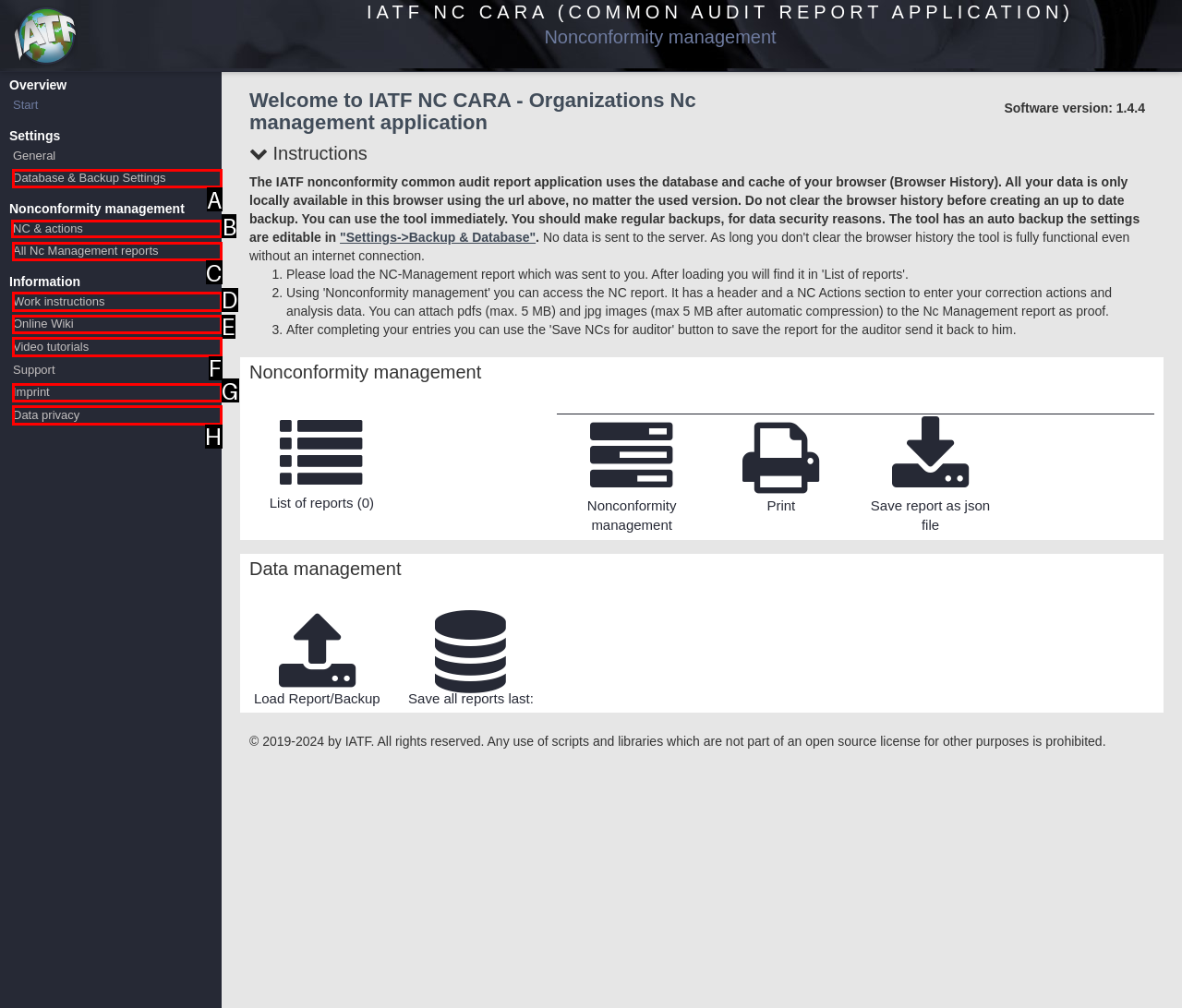Given the task: Access NC & actions, tell me which HTML element to click on.
Answer with the letter of the correct option from the given choices.

B